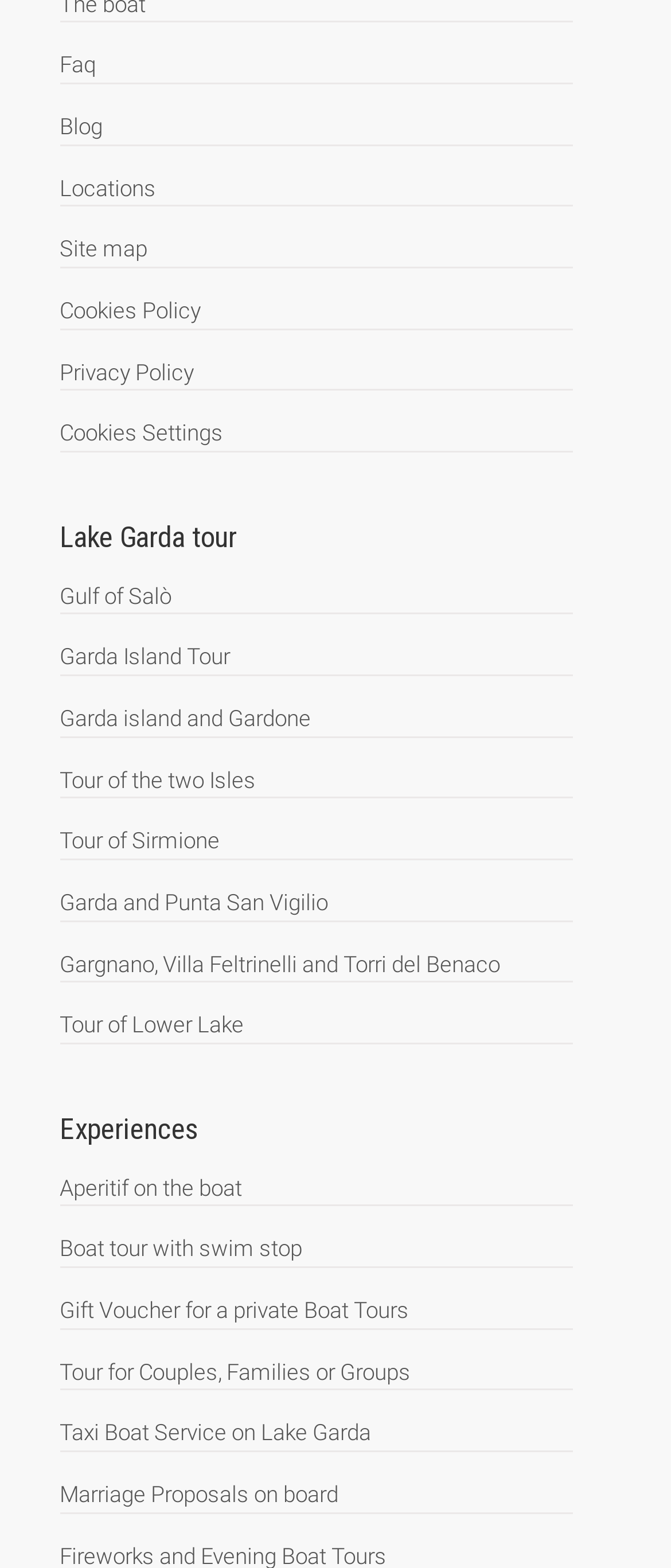How many tour options are available?
Refer to the image and give a detailed response to the question.

I counted the number of links under the 'Lake Garda tour' heading, which are 12 in total.